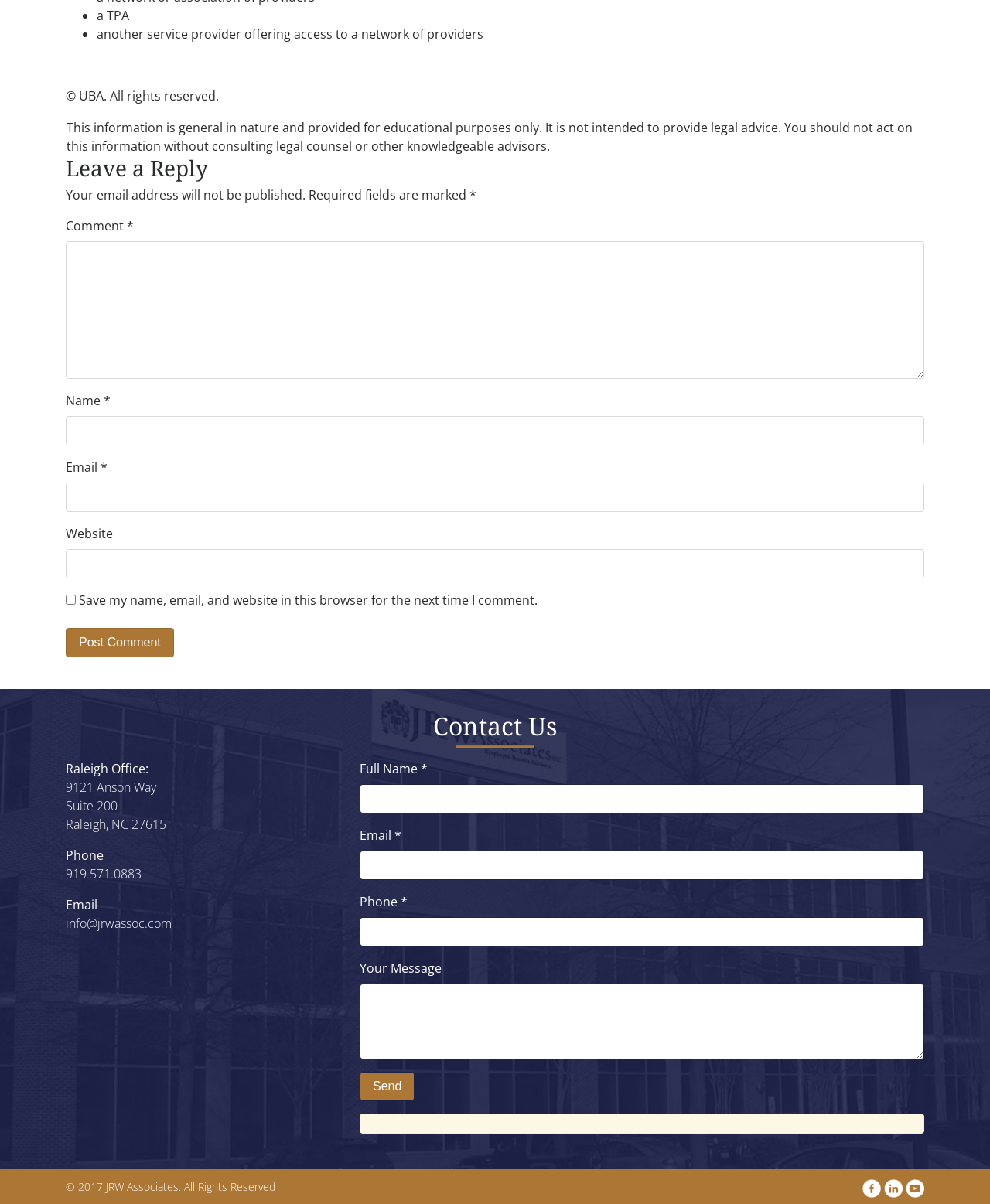Answer the question with a brief word or phrase:
What is the name of the company that owns this webpage?

JRW Associates